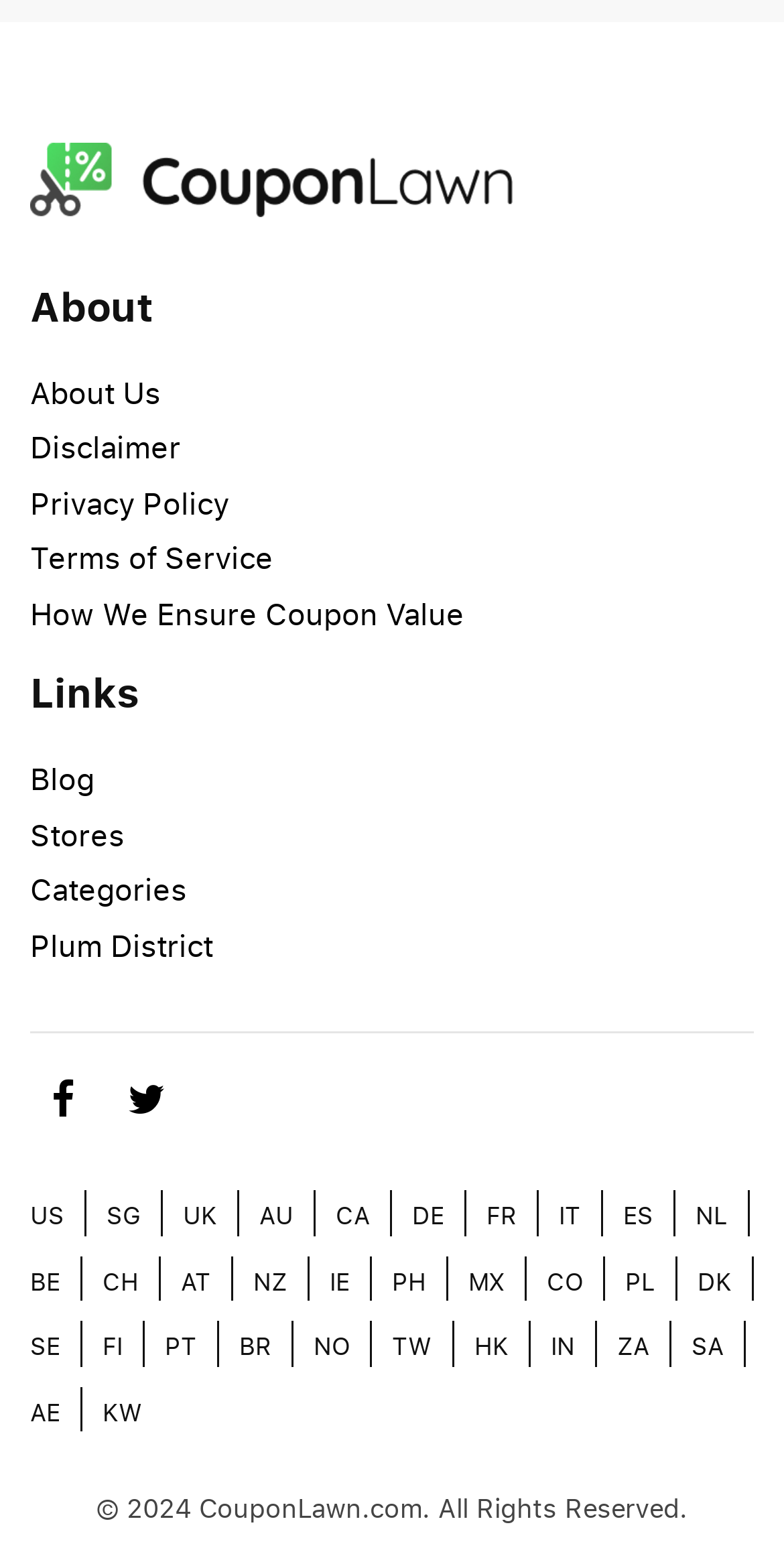Please identify the bounding box coordinates of the element's region that needs to be clicked to fulfill the following instruction: "Go to the 'Stores' page". The bounding box coordinates should consist of four float numbers between 0 and 1, i.e., [left, top, right, bottom].

[0.038, 0.523, 0.159, 0.549]